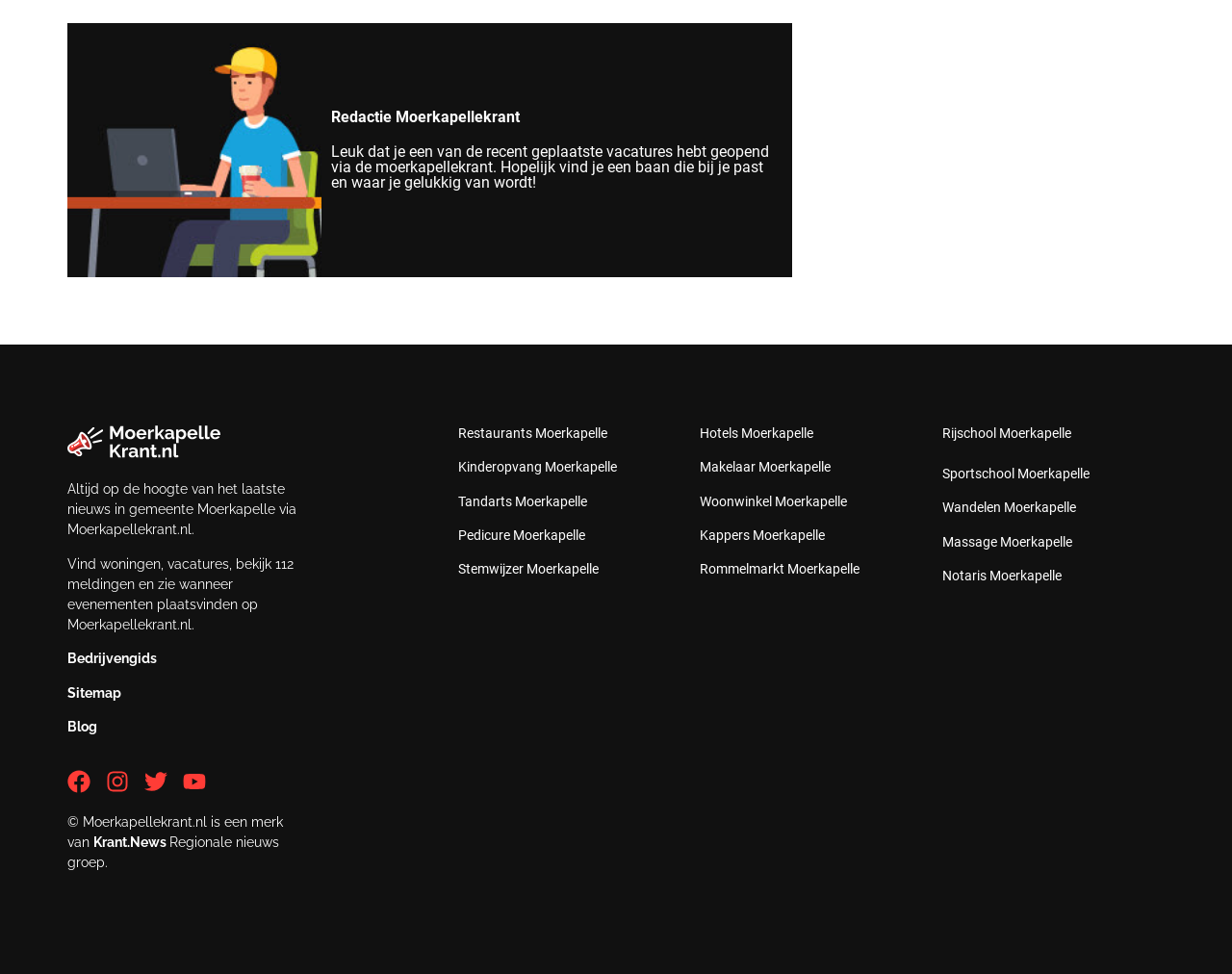Locate the bounding box coordinates of the clickable element to fulfill the following instruction: "Click on the 'Bedrijvengids' link". Provide the coordinates as four float numbers between 0 and 1 in the format [left, top, right, bottom].

[0.055, 0.668, 0.127, 0.684]